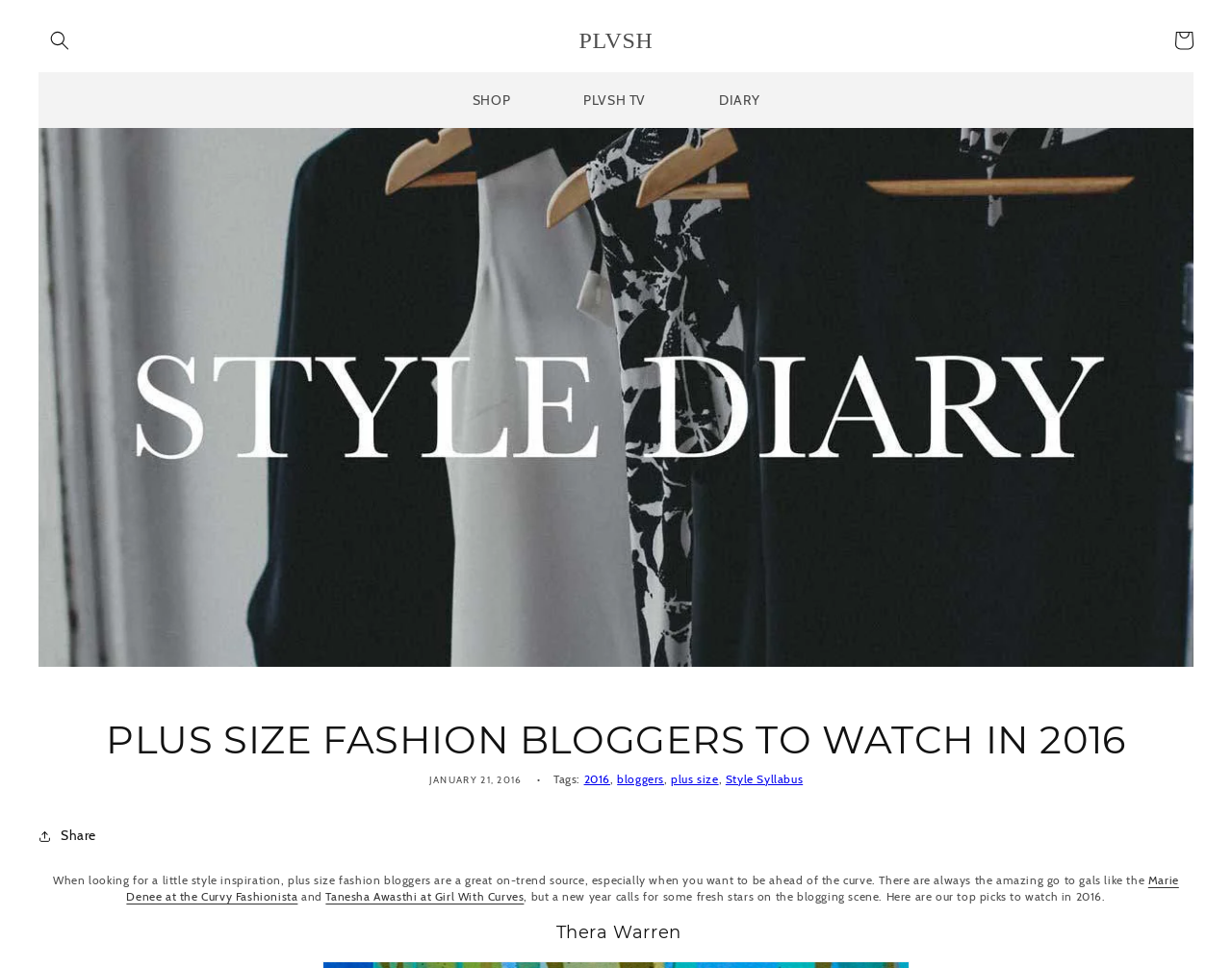What is the timeframe mentioned in the webpage?
Can you provide a detailed and comprehensive answer to the question?

The webpage mentions the year 2016 as the timeframe for watching plus size fashion bloggers, indicating that the content is relevant to that specific year.